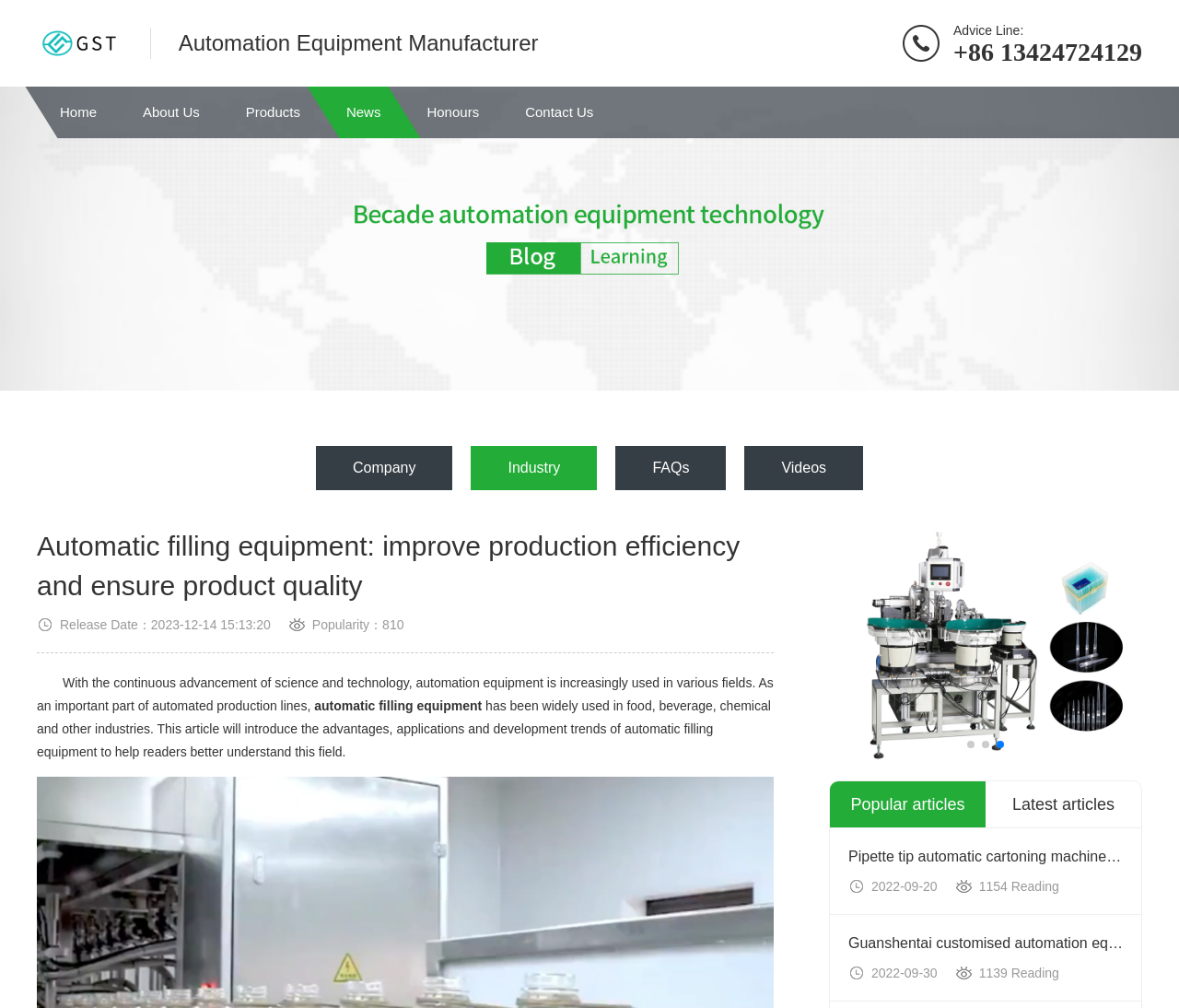Using the provided element description: "Contact Us", identify the bounding box coordinates. The coordinates should be four floats between 0 and 1 in the order [left, top, right, bottom].

[0.426, 0.086, 0.523, 0.137]